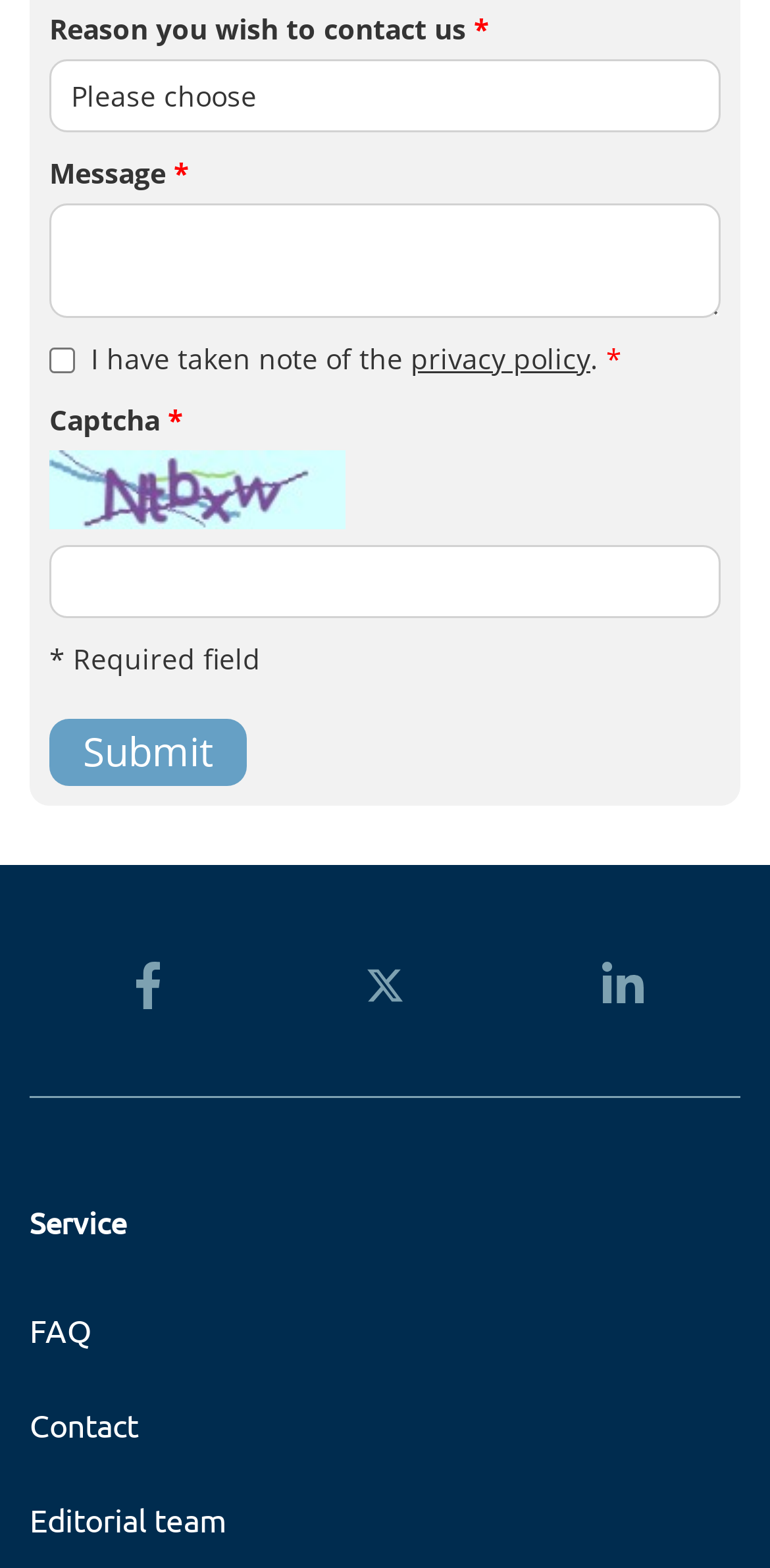Pinpoint the bounding box coordinates of the element you need to click to execute the following instruction: "Check the privacy policy checkbox". The bounding box should be represented by four float numbers between 0 and 1, in the format [left, top, right, bottom].

[0.064, 0.222, 0.097, 0.238]